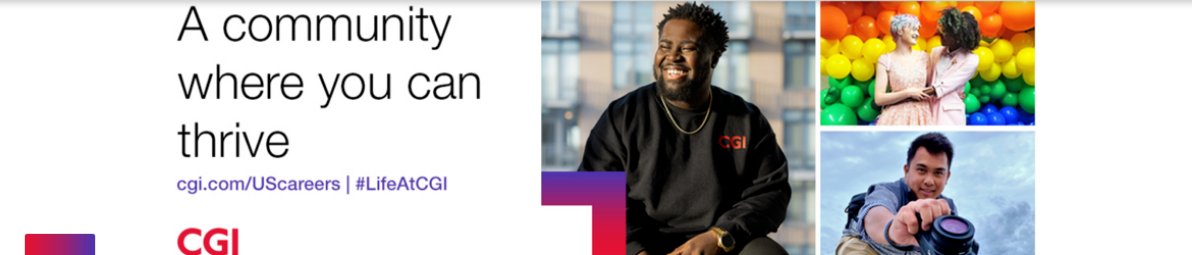Give a one-word or short phrase answer to this question: 
What is the person on the right involved in?

photography